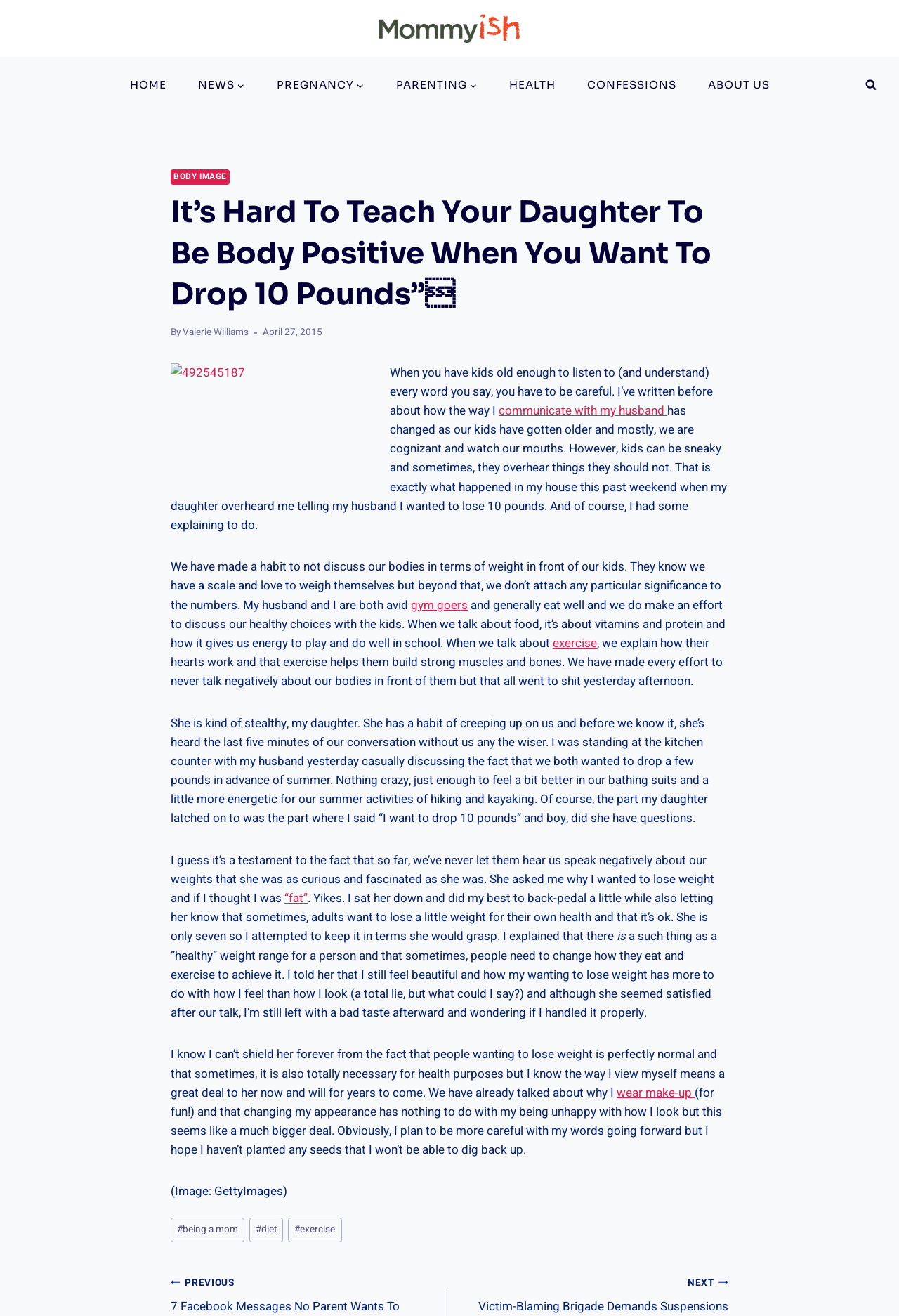Locate the bounding box coordinates of the item that should be clicked to fulfill the instruction: "Click on the 'PARENTING' link".

[0.423, 0.057, 0.548, 0.072]